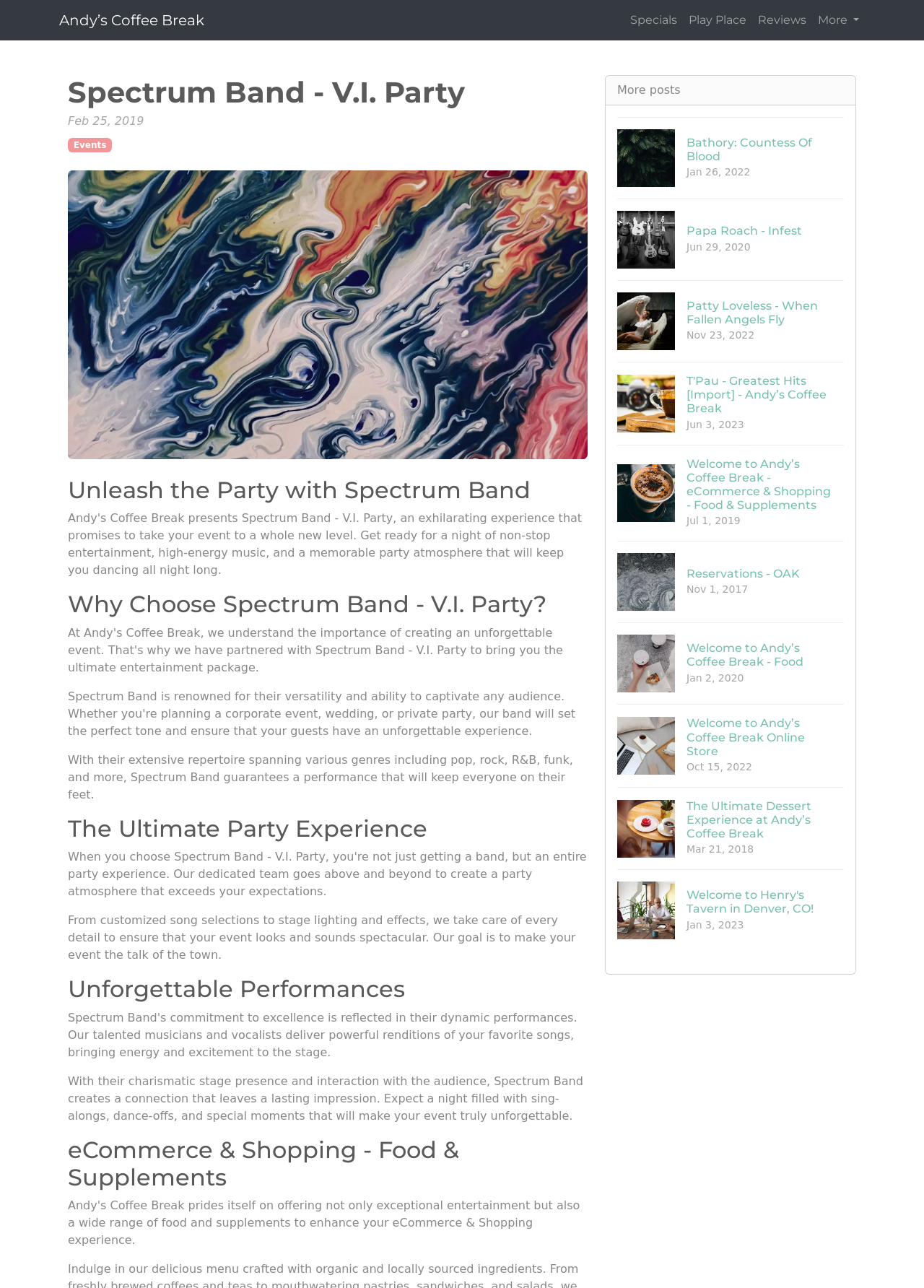Please identify the coordinates of the bounding box that should be clicked to fulfill this instruction: "Click on 'More'".

[0.879, 0.004, 0.936, 0.027]